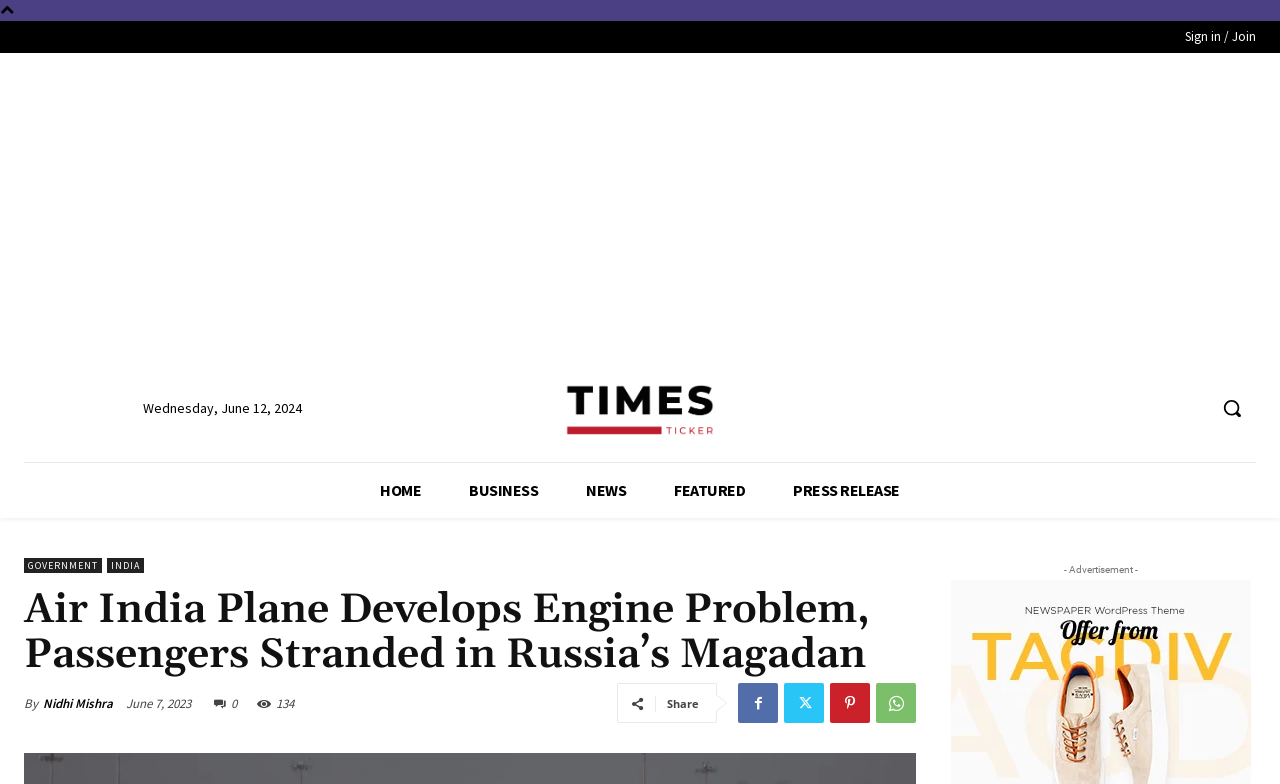Based on the element description "aria-label="Advertisement" name="aswift_1" title="Advertisement"", predict the bounding box coordinates of the UI element.

[0.031, 0.08, 0.969, 0.438]